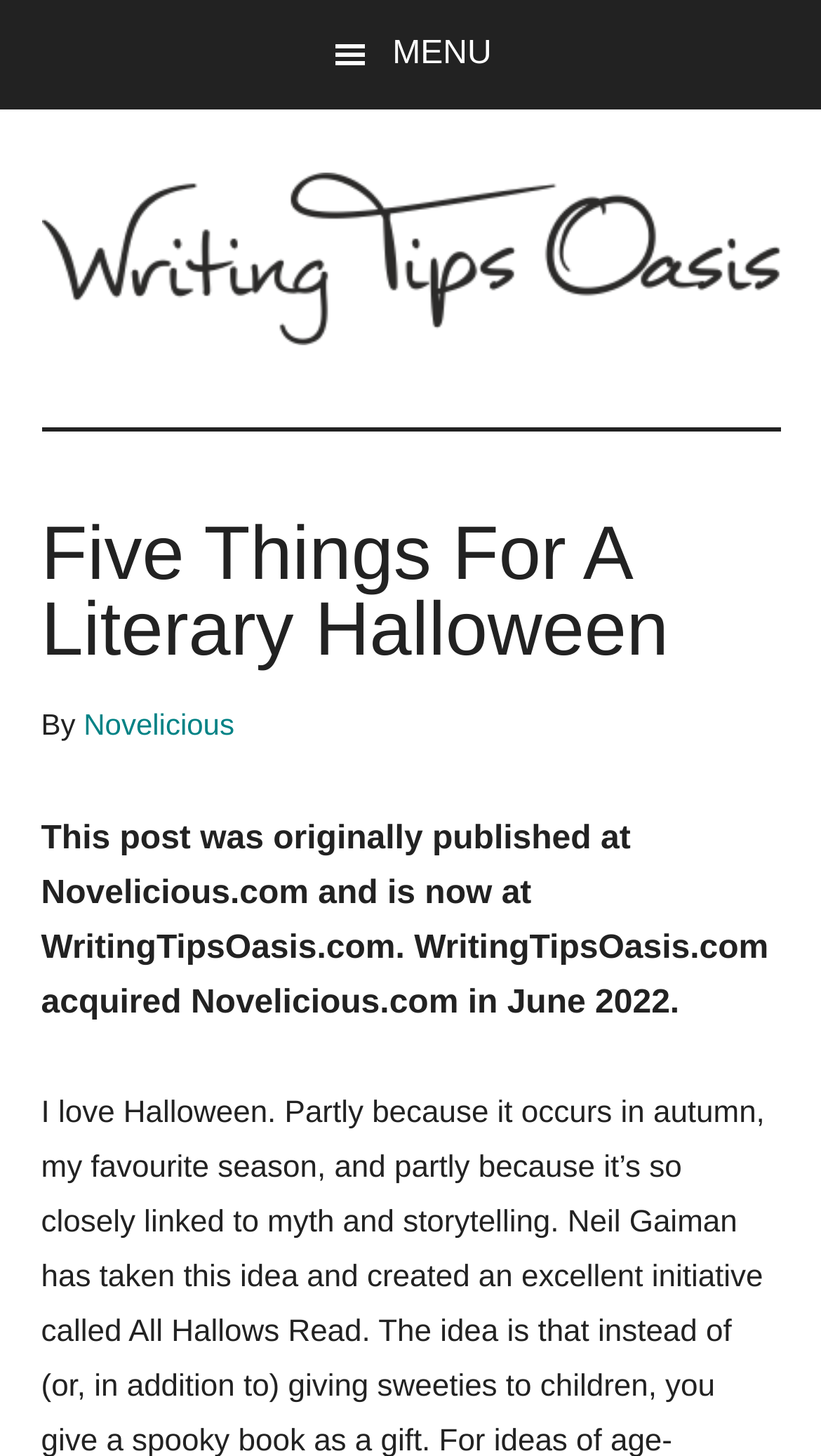What is the topic of the current article?
Answer the question with as much detail as you can, using the image as a reference.

The topic of the current article can be inferred from the heading 'Five Things For A Literary Halloween' which is a prominent element on the webpage, indicating that the article is about Halloween from a literary perspective.